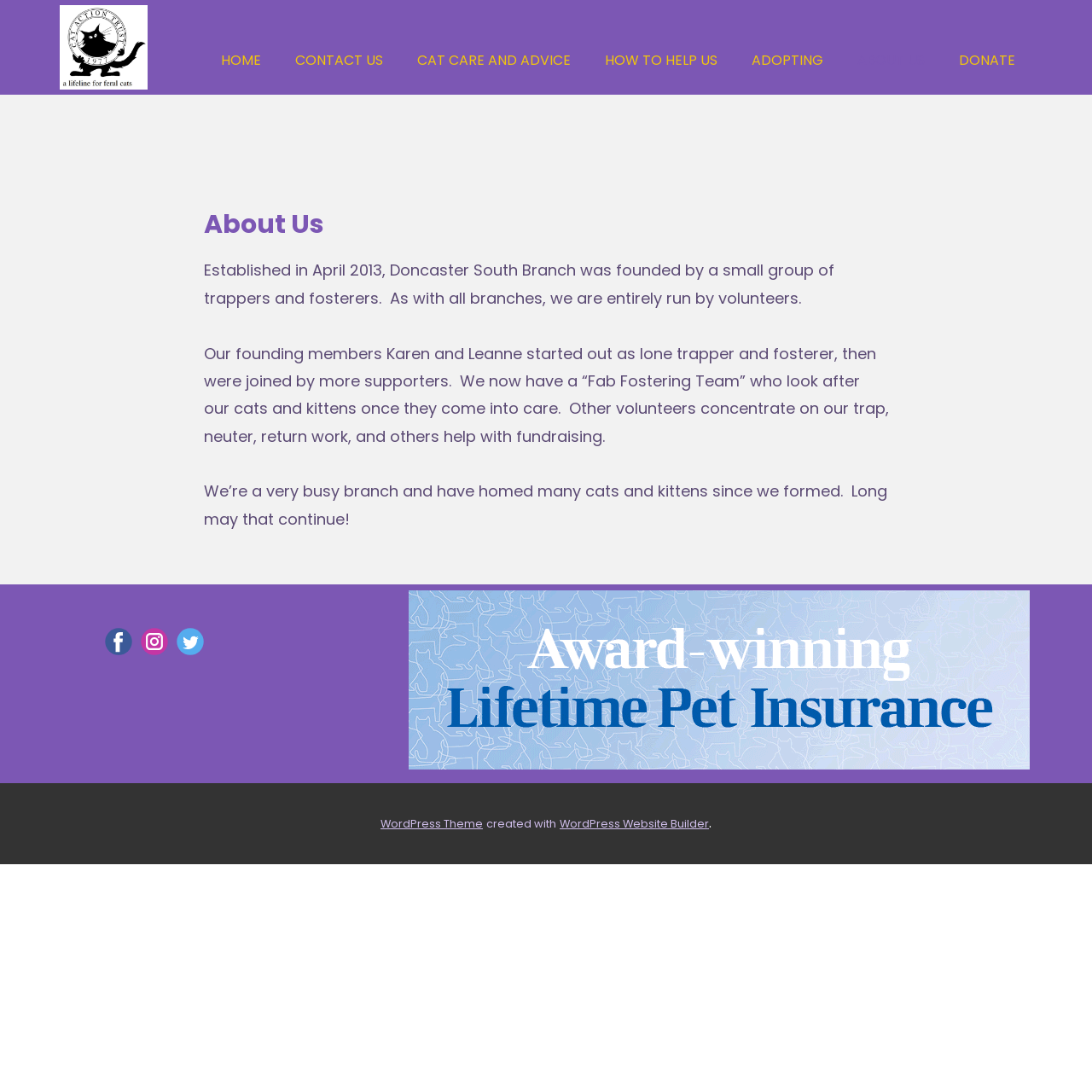Refer to the element description WordPress Website Builder and identify the corresponding bounding box in the screenshot. Format the coordinates as (top-left x, top-left y, bottom-right x, bottom-right y) with values in the range of 0 to 1.

[0.512, 0.744, 0.649, 0.764]